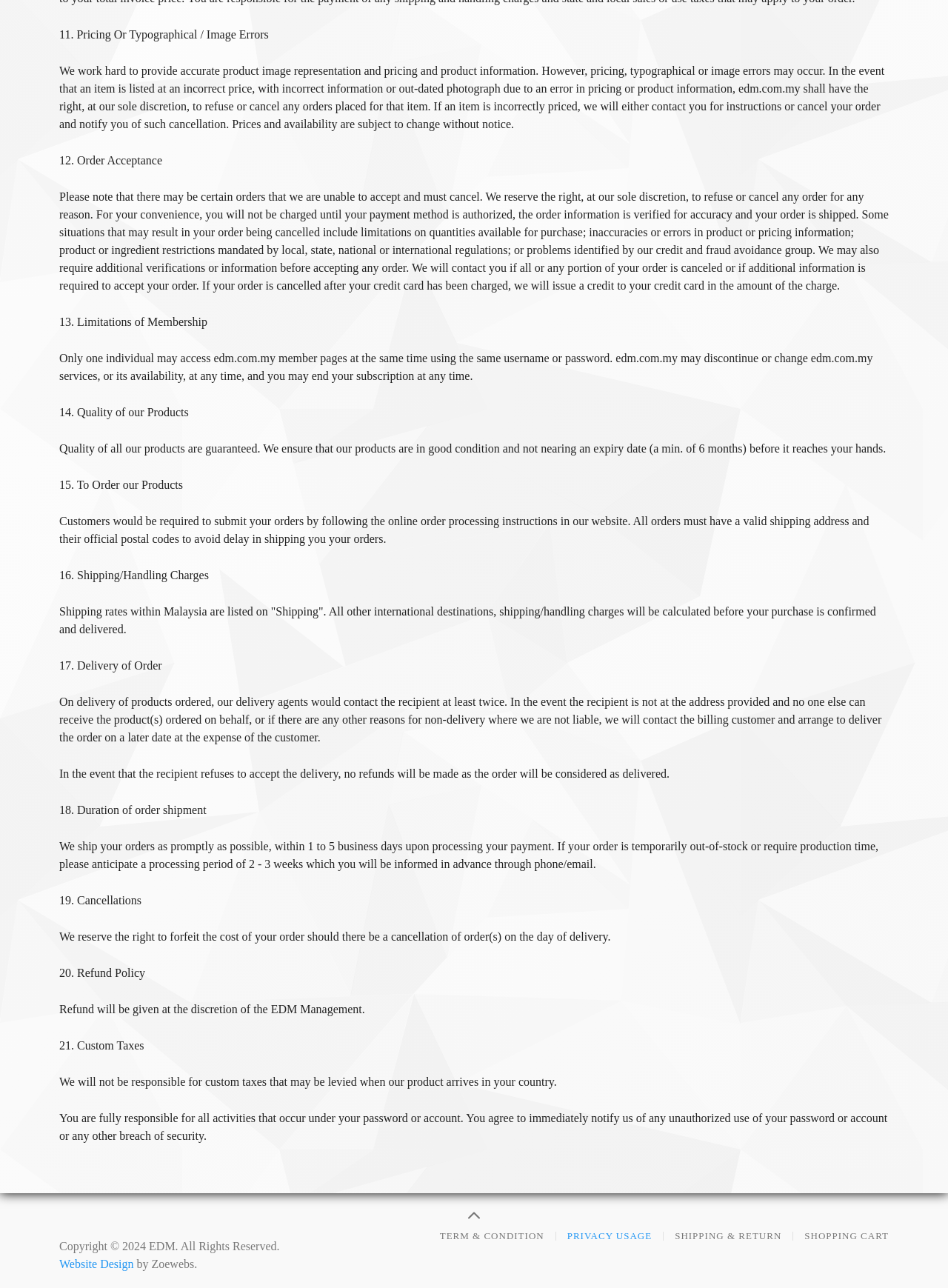Who is responsible for custom taxes?
Based on the image, provide a one-word or brief-phrase response.

Customer